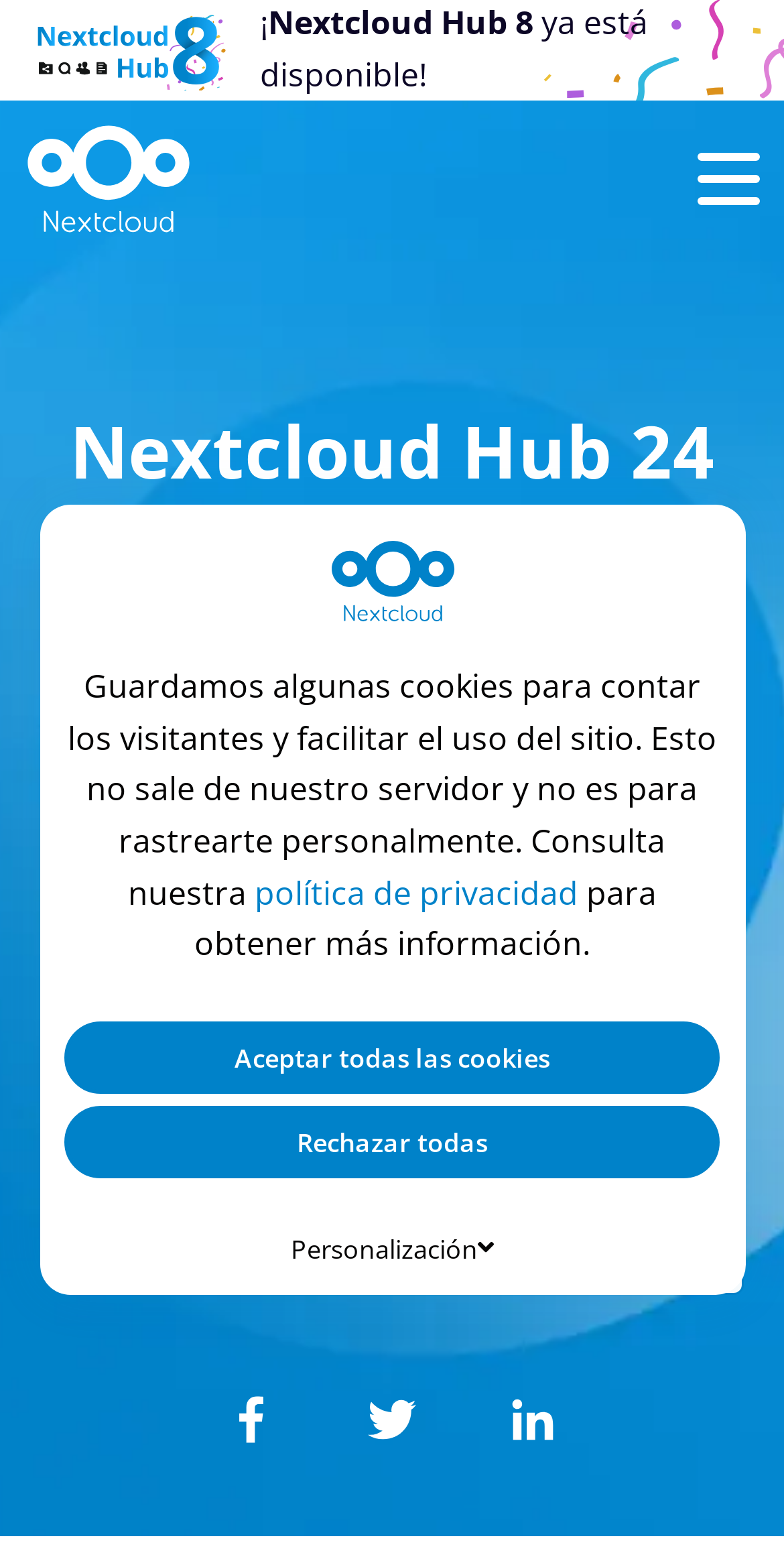Determine the bounding box coordinates for the UI element matching this description: "Rechazar todas".

[0.083, 0.707, 0.917, 0.754]